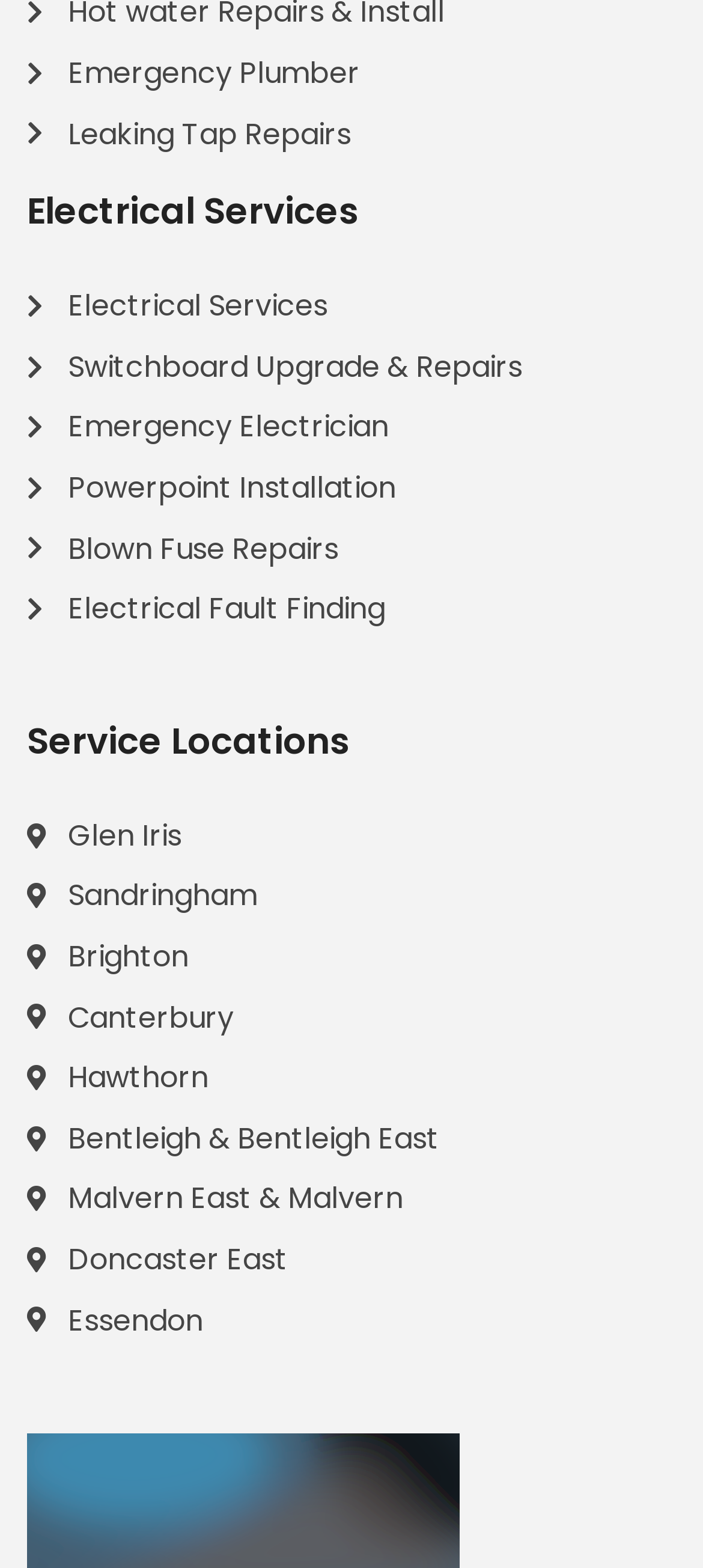Find the bounding box coordinates corresponding to the UI element with the description: "Leaking Tap Repairs". The coordinates should be formatted as [left, top, right, bottom], with values as floats between 0 and 1.

[0.038, 0.071, 0.962, 0.1]